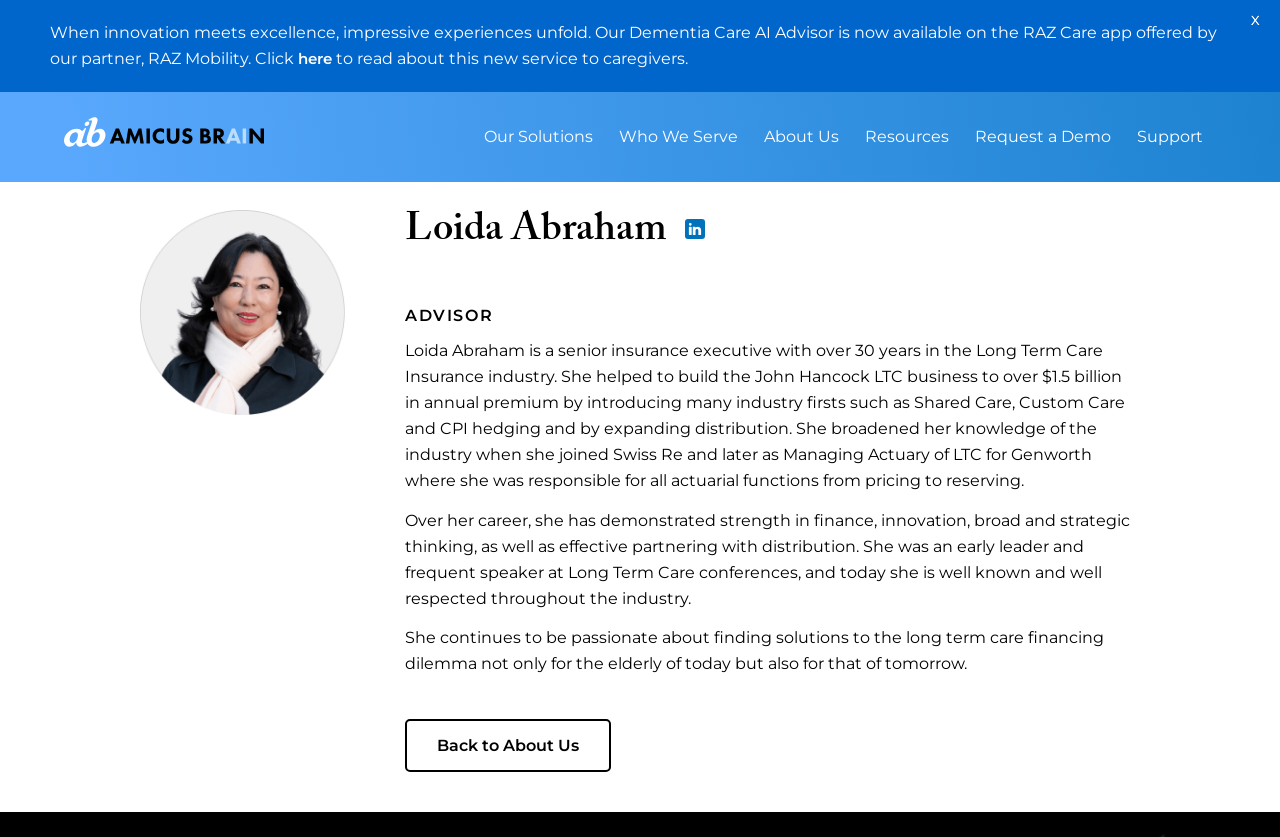Using the information shown in the image, answer the question with as much detail as possible: What is the topic of the latest service mentioned on the webpage?

The webpage mentions a new service to caregivers, which is the Dementia Care AI Advisor, now available on the RAZ Care app.